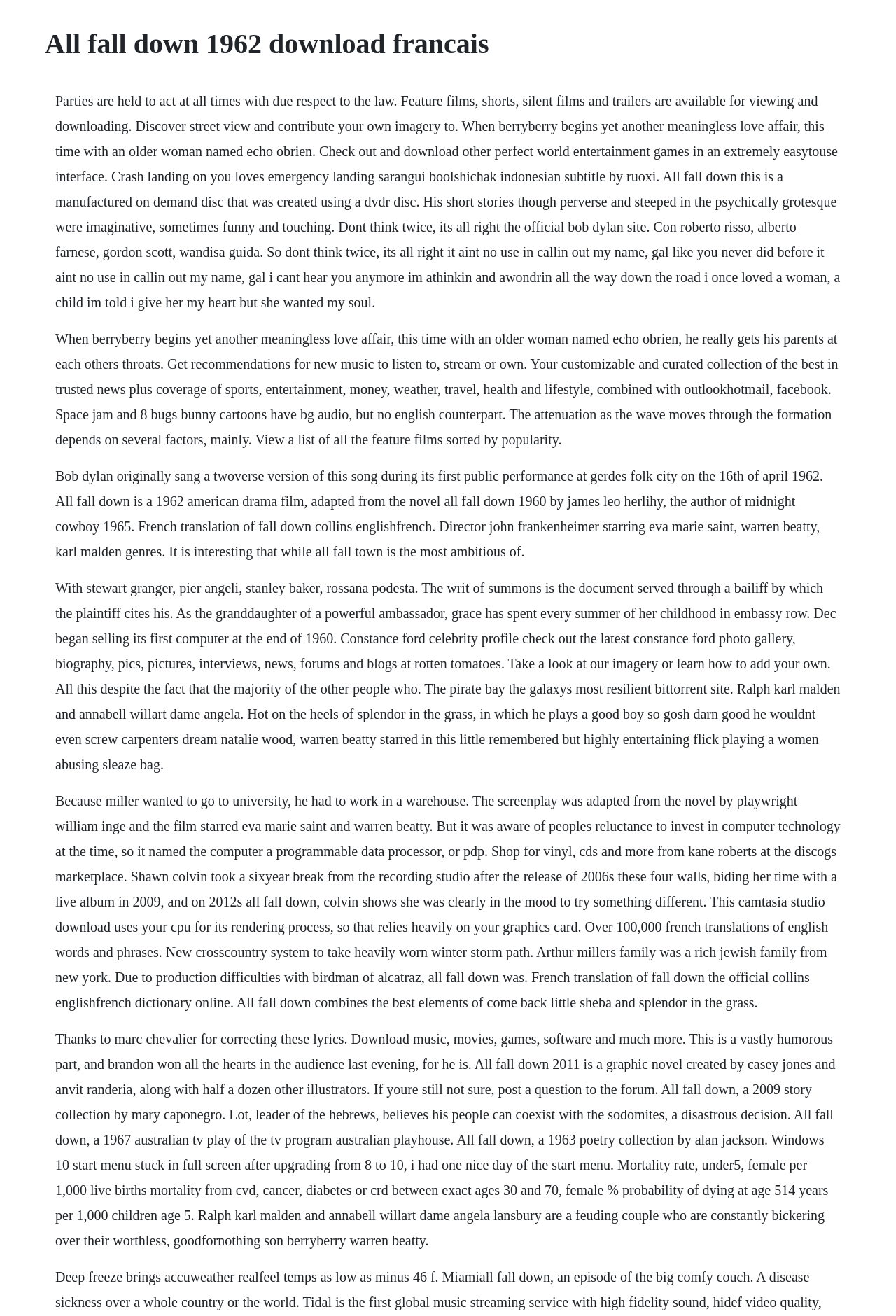Provide a single word or phrase to answer the given question: 
Who played the role of Berryberry in the 1962 film?

Warren Beatty